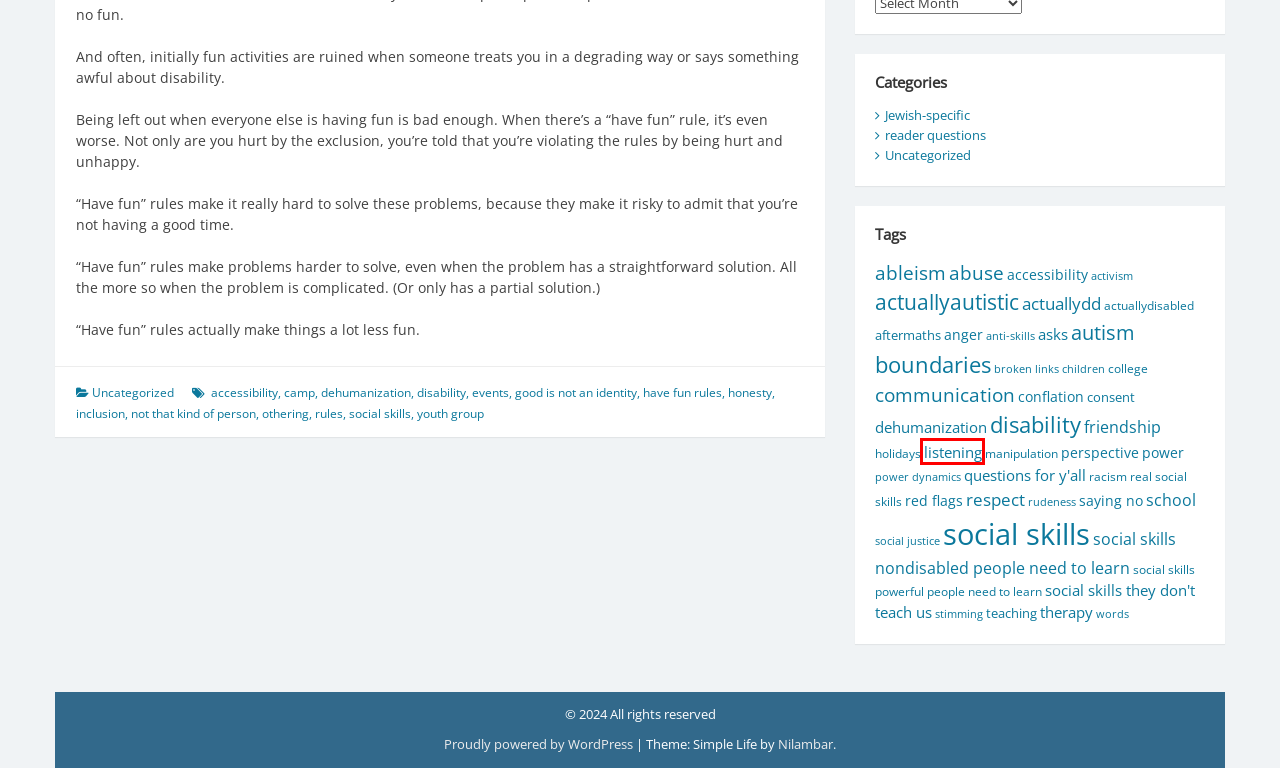A screenshot of a webpage is given with a red bounding box around a UI element. Choose the description that best matches the new webpage shown after clicking the element within the red bounding box. Here are the candidates:
A. Nilambar Sharma - My personal ramblings
B. conflation – Real Social Skills
C. communication – Real Social Skills
D. listening – Real Social Skills
E. manipulation – Real Social Skills
F. social skills nondisabled people need to learn – Real Social Skills
G. Jewish-specific – Real Social Skills
H. honesty – Real Social Skills

D